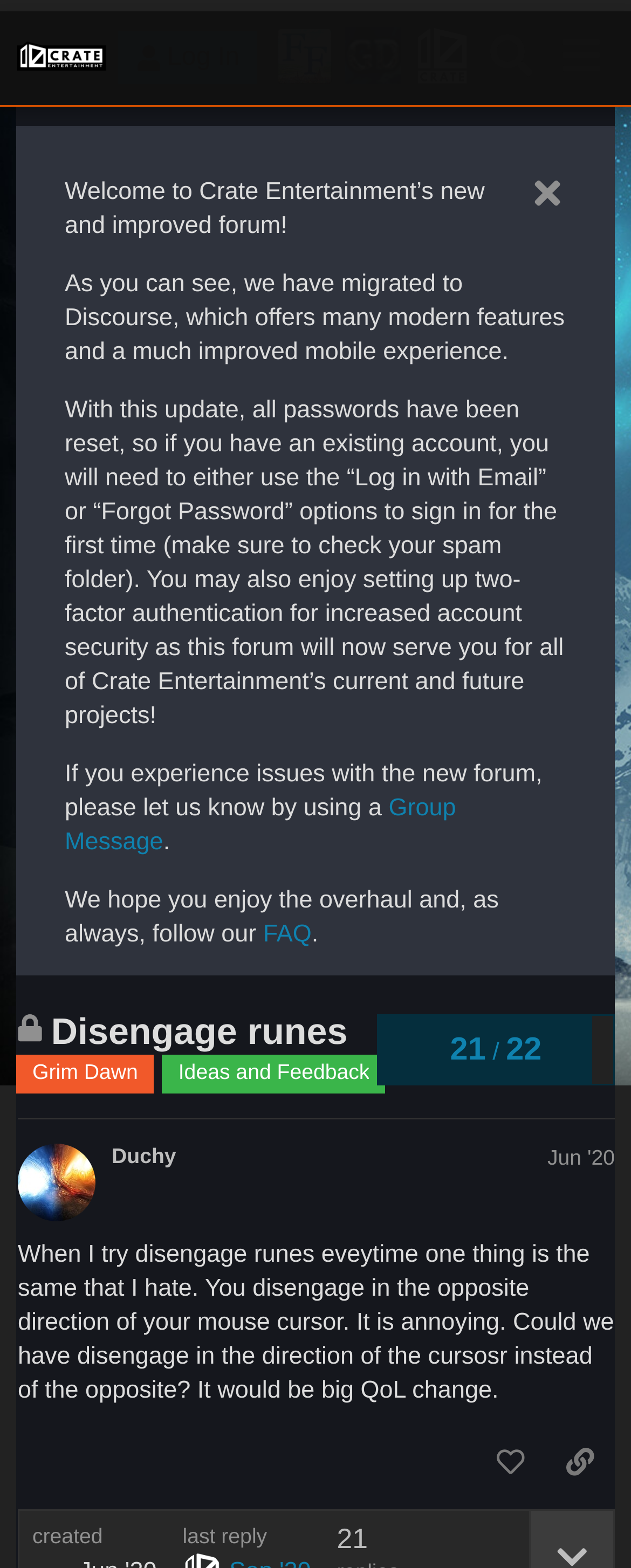What is the name of the game being discussed?
Please provide a comprehensive answer based on the details in the screenshot.

I found the answer by looking at the link section of the webpage, where I saw a link with the text 'Grim Dawn'.